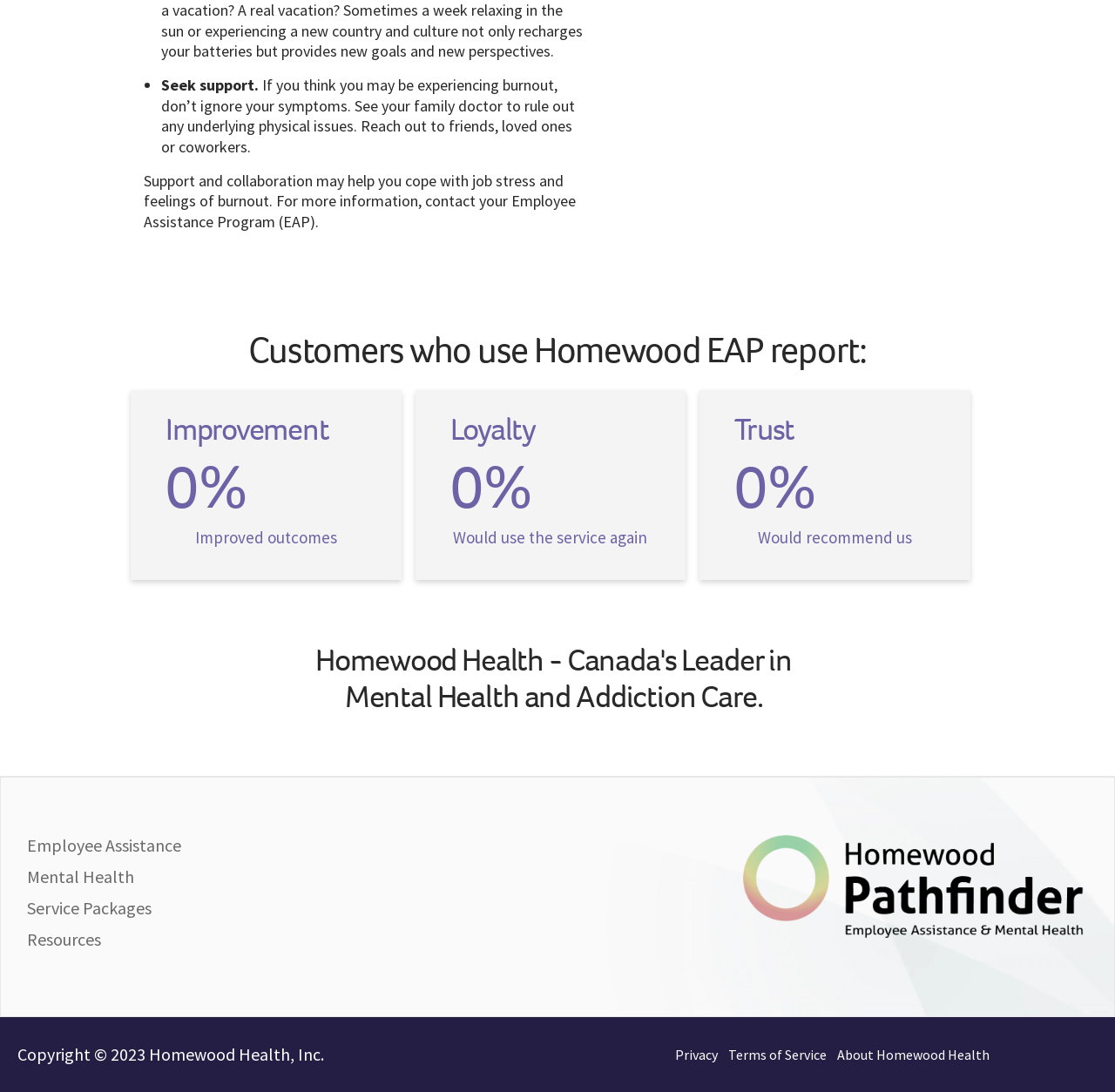What year is the copyright for?
Analyze the image and deliver a detailed answer to the question.

The year of the copyright can be found in the static text element 'Copyright © 2023 Homewood Health, Inc.' which is located in the sub-footer section of the page.